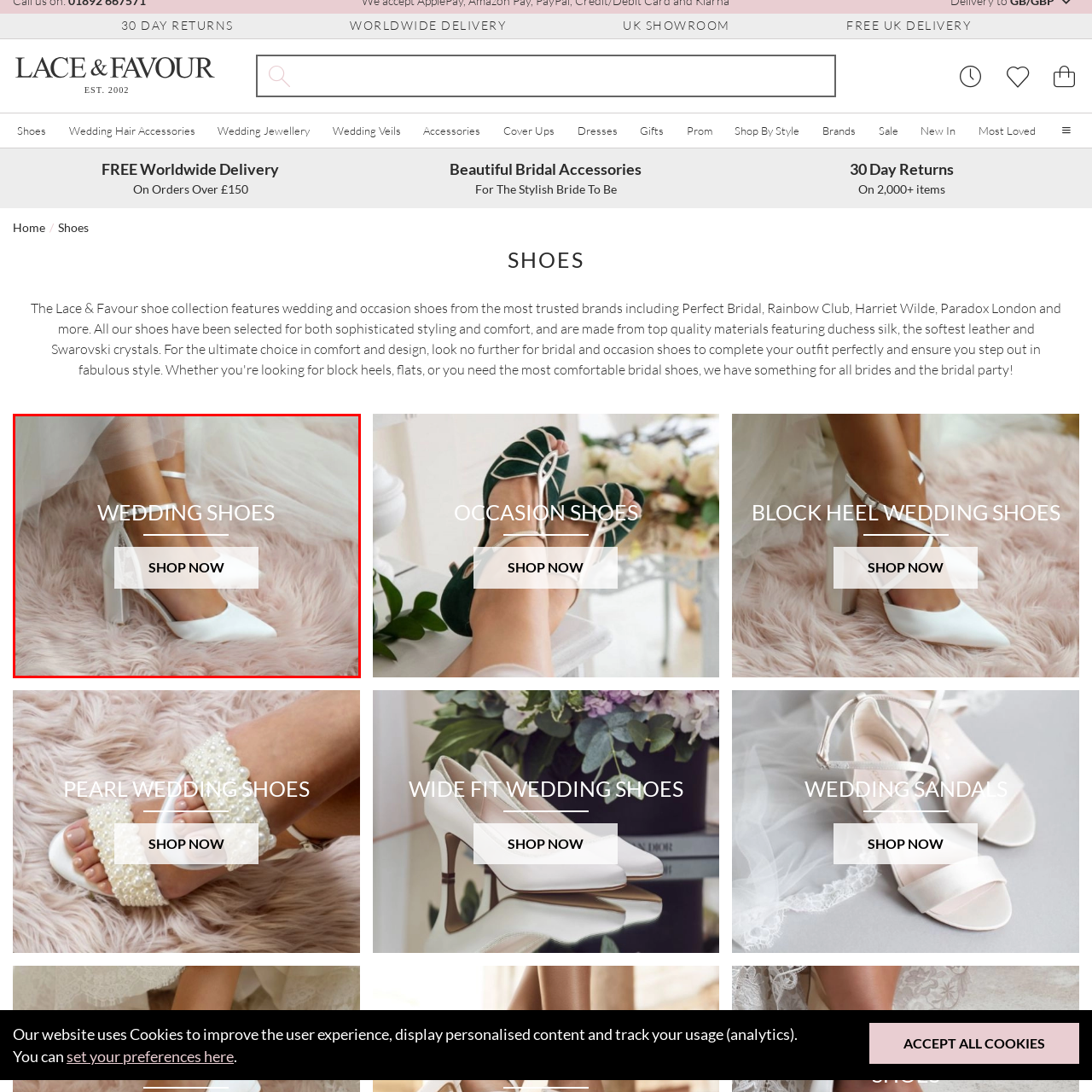Offer an in-depth description of the image encased within the red bounding lines.

A stylish image featuring elegant white wedding shoes adorned with a high heel, resting on a plush, textured surface that adds a touch of luxury. The shoes are complemented by delicate details that enhance their bridal charm, making them a perfect choice for any wedding occasion. Overlaid text reads "WEDDING SHOES," offering a clear invitation to explore this exquisite collection, while a prominent "SHOP NOW" button encourages immediate browsing for the ideal footwear to complete a bridal look.